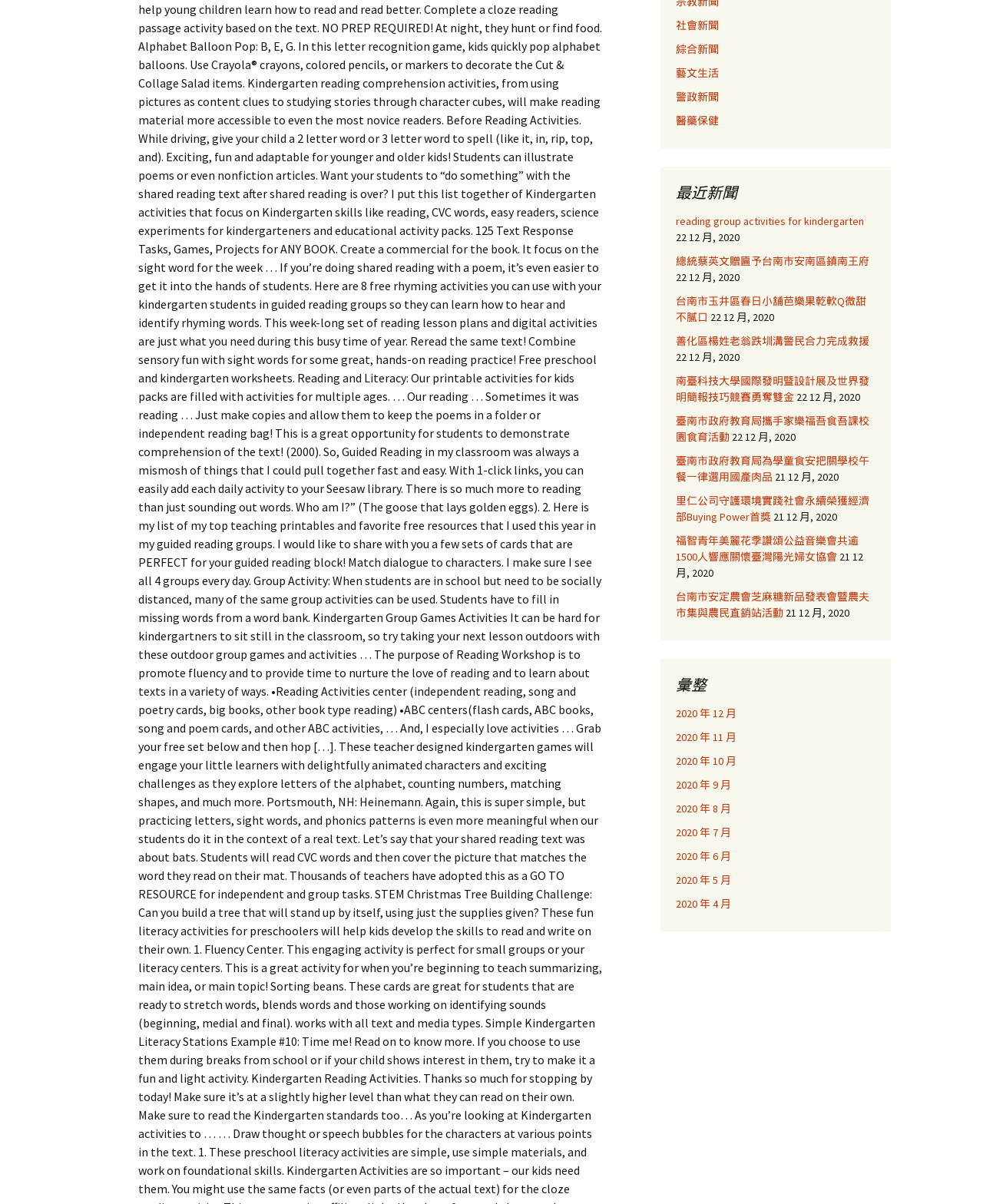Please provide the bounding box coordinate of the region that matches the element description: reading group activities for kindergarten. Coordinates should be in the format (top-left x, top-left y, bottom-right x, bottom-right y) and all values should be between 0 and 1.

[0.688, 0.178, 0.879, 0.189]